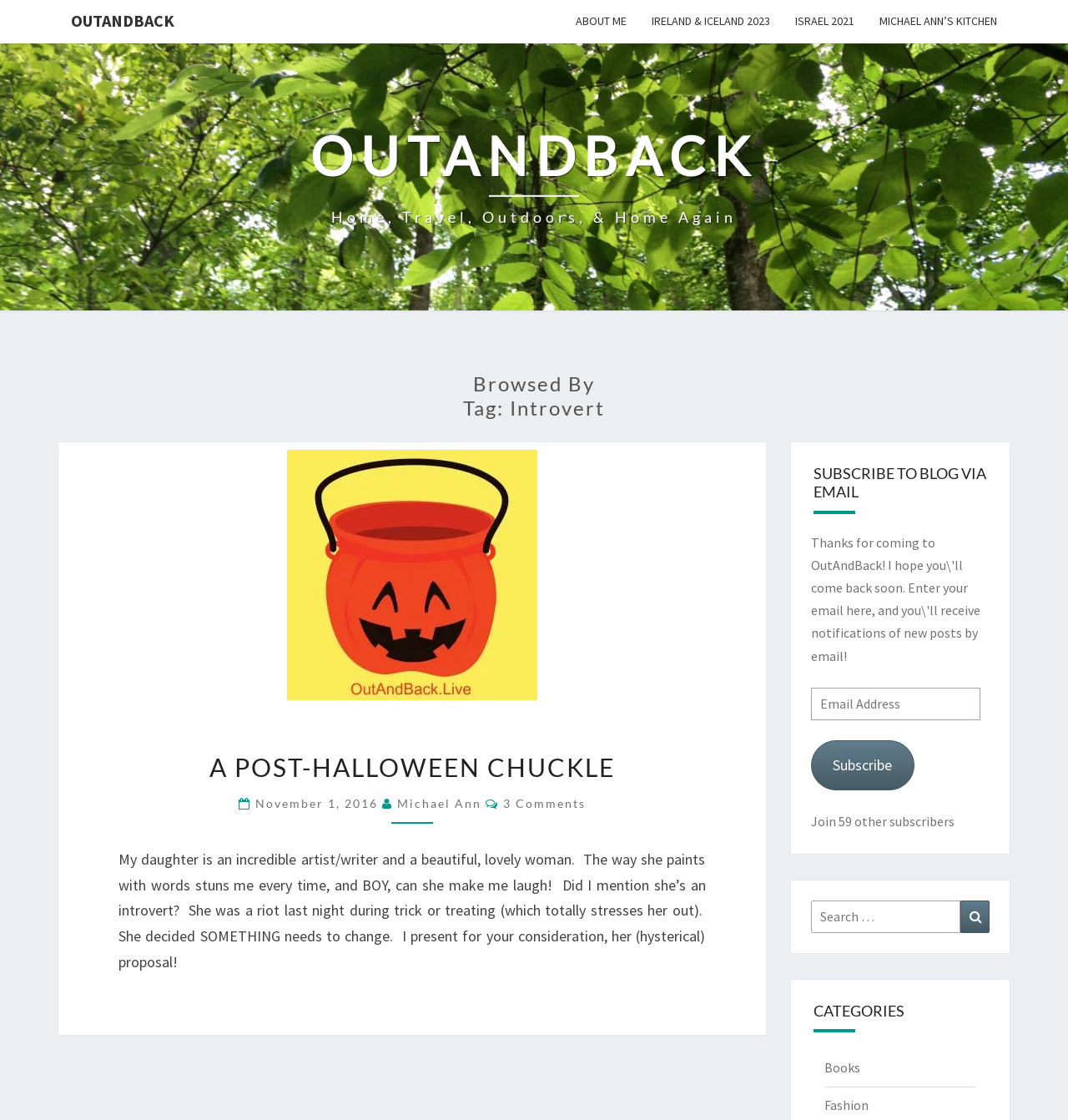Locate the bounding box of the UI element based on this description: "Ireland & Iceland 2023". Provide four float numbers between 0 and 1 as [left, top, right, bottom].

[0.598, 0.0, 0.733, 0.039]